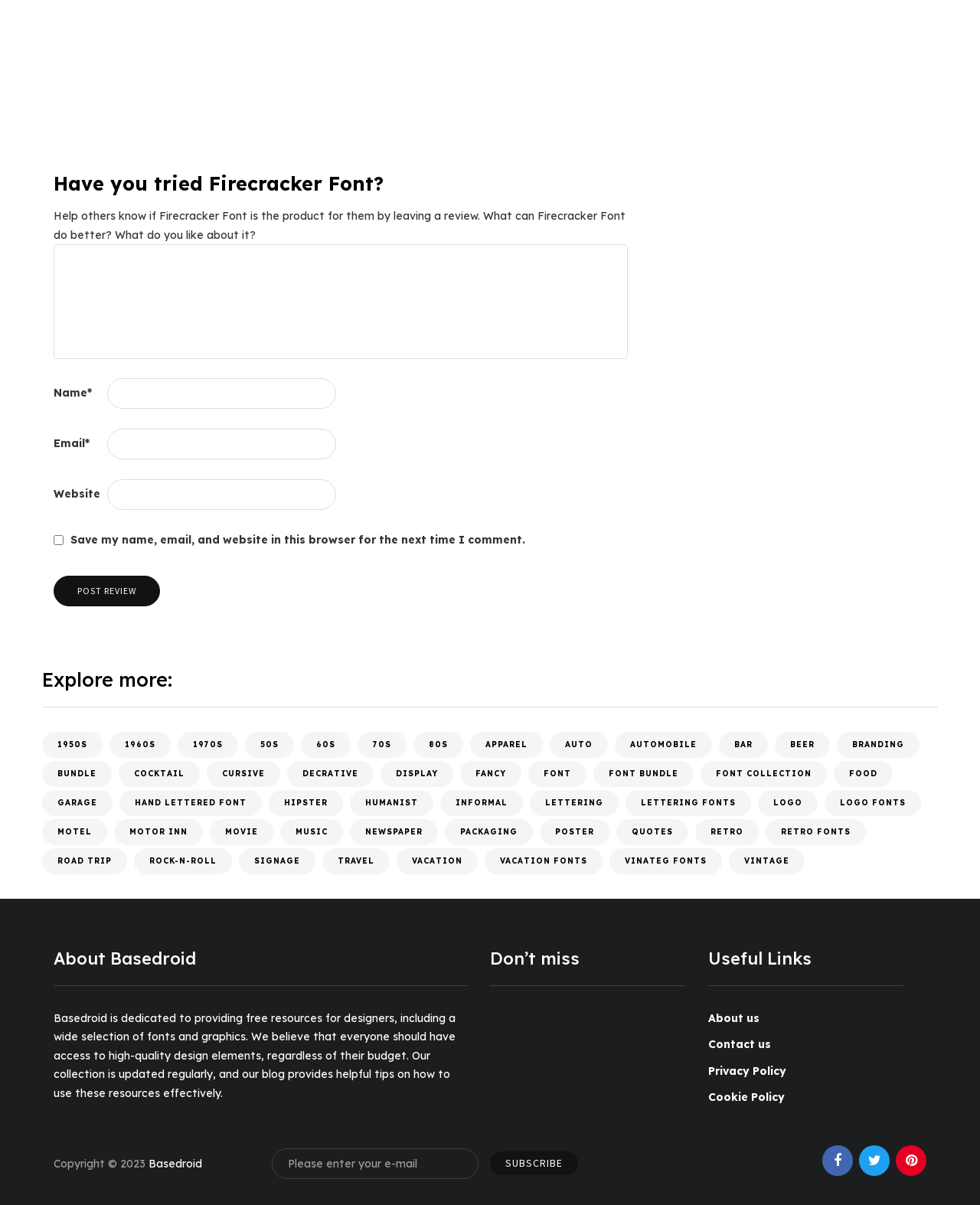Highlight the bounding box coordinates of the element you need to click to perform the following instruction: "Post a comment."

[0.055, 0.478, 0.163, 0.503]